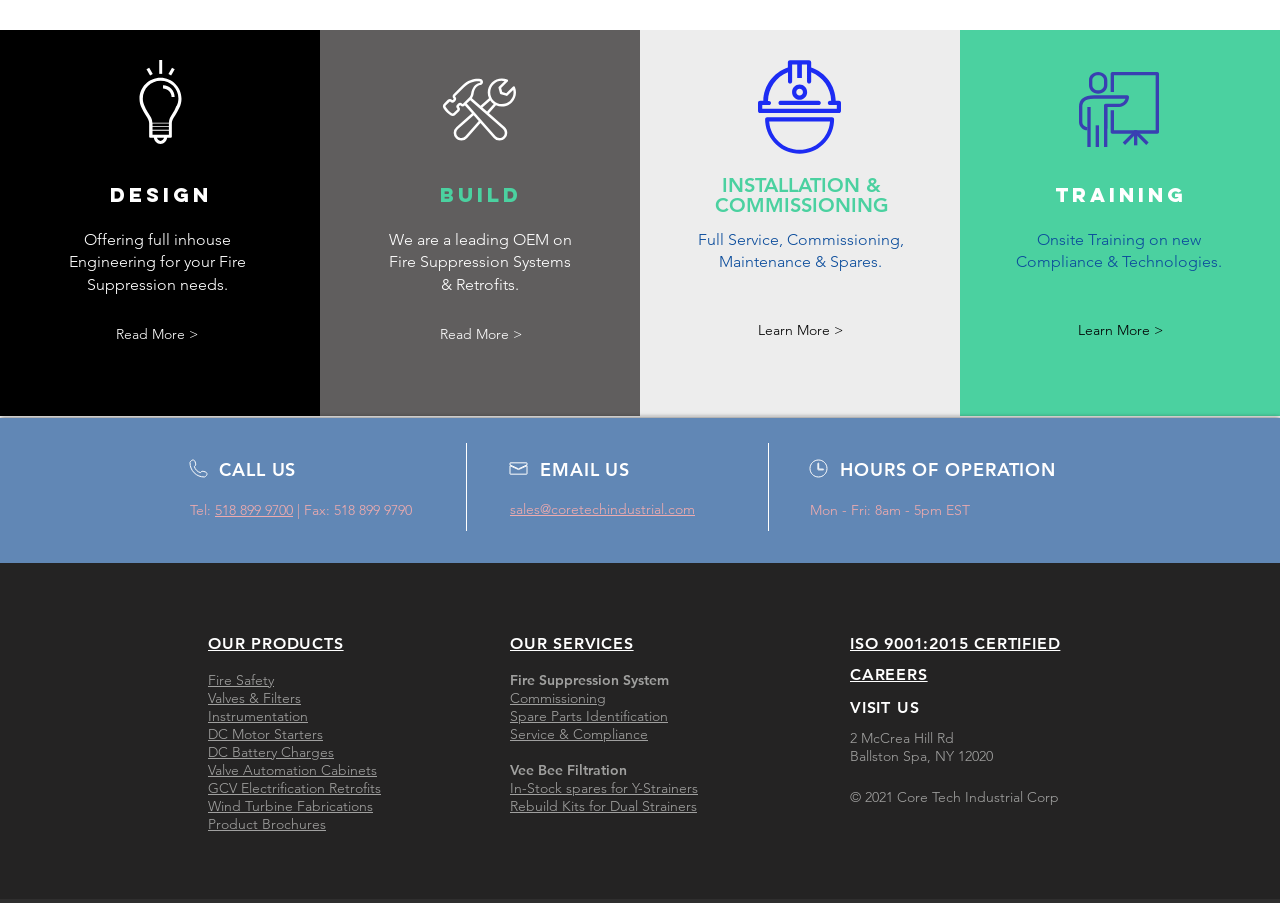Provide the bounding box coordinates of the HTML element this sentence describes: "Wind Turbine Fabrications Product Brochures".

[0.162, 0.883, 0.291, 0.922]